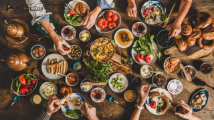Provide a thorough and detailed caption for the image.

A vibrant spread of traditional meal items is showcased on a wooden table, capturing the essence of communal dining. The image features an array of colorful dishes including fresh vegetables, dips, and various side dishes, all lovingly arranged around a central platter, likely filled with a wholesome dish. Hands eagerly reach for the food, symbolizing the joy of sharing and indulging in homemade delicacies. Small bowls of olives, herbs, and fresh salad add a touch of freshness to the table setting, while rustic serving utensils enhance the warm, inviting atmosphere. This scene embodies the spirit of local cuisine, inviting everyone to gather and enjoy a hearty meal together.